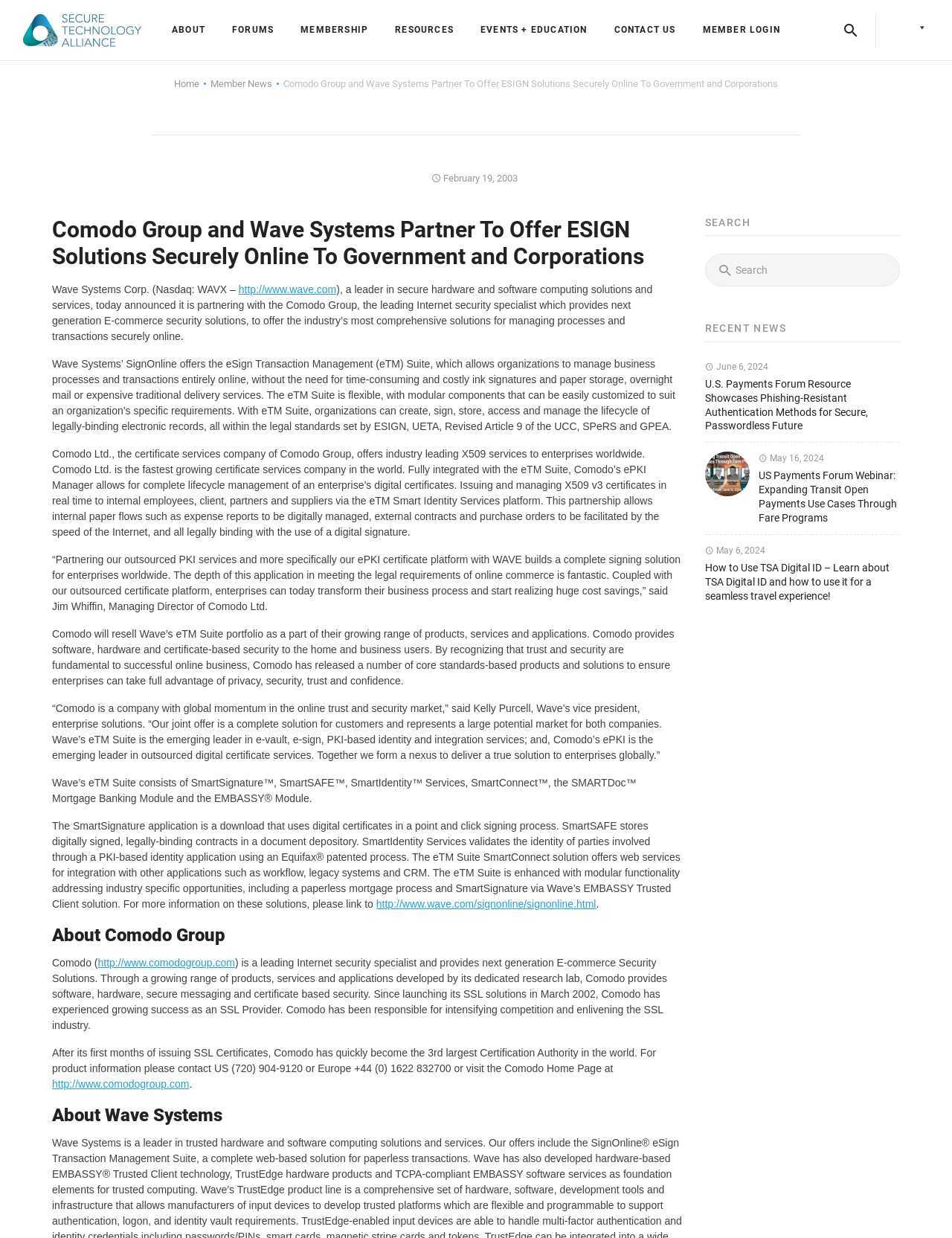Give a detailed account of the webpage, highlighting key information.

This webpage appears to be a news article or press release from the Secure Technology Alliance, announcing a partnership between Wave Systems Corp. and the Comodo Group to offer ESIGN solutions securely online to government and corporations. 

At the top of the page, there is a navigation menu with links to various sections, including "Alliance Overview", "FAQ", "Alliance Management", and others. Below this menu, there is a header section with links to "ABOUT", "FORUMS", "MEMBERSHIP", "RESOURCES", "EVENTS + EDUCATION", and "CONTACT US". 

The main content of the page is divided into two columns. The left column contains the article text, which describes the partnership and its benefits. The article is divided into several sections, each with a heading, and includes quotes from executives at Wave Systems Corp. and the Comodo Group. 

The right column contains a search box, a "RECENT NEWS" section with links to recent news articles, and a "SEARCH" button. Below this, there are several news articles with headings, dates, and links to read more. 

At the bottom of the page, there is a link to the Comodo Group's website and a link to Wave Systems Corp.'s website.